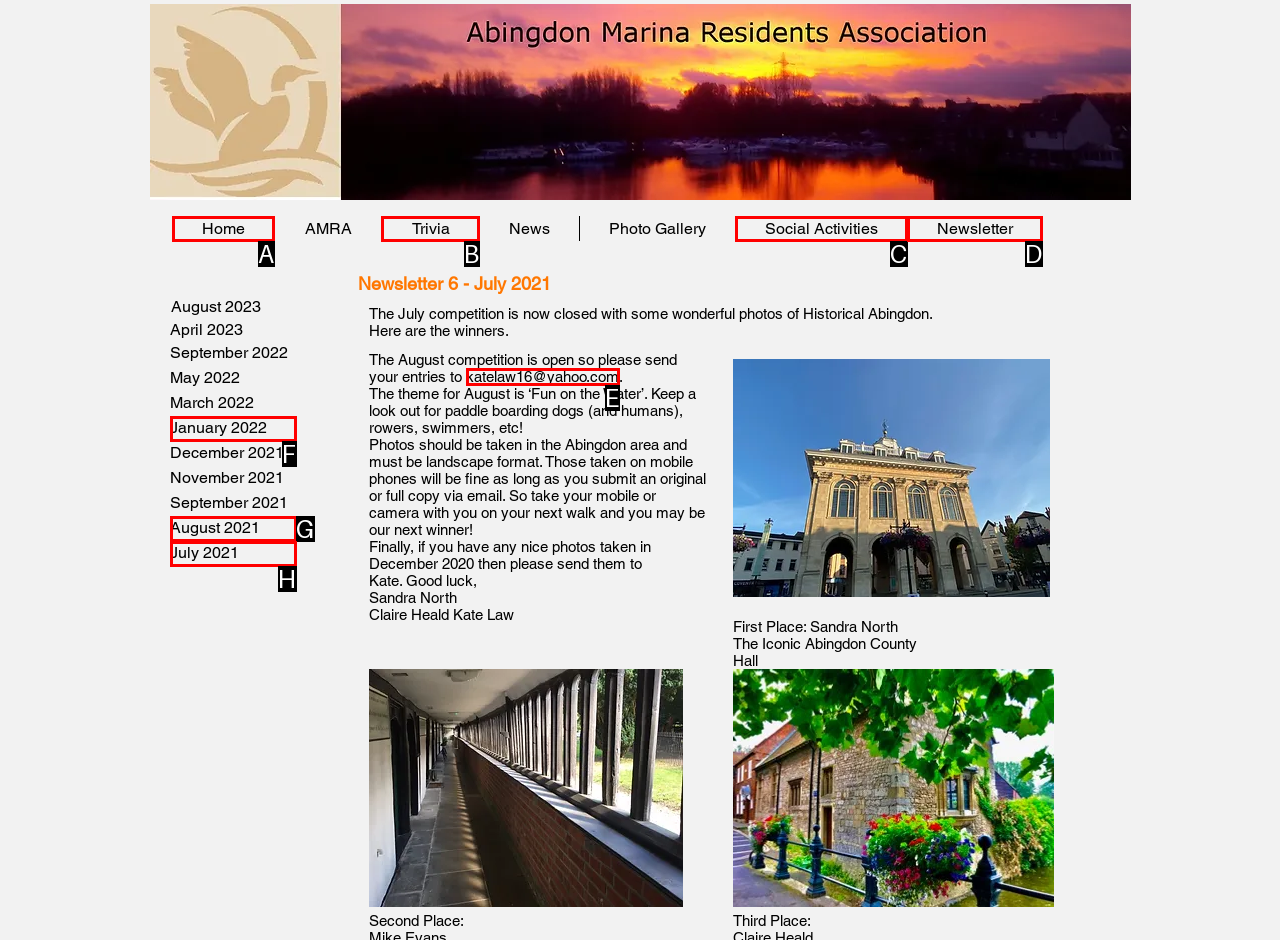Select the HTML element that matches the description: August 2021. Provide the letter of the chosen option as your answer.

G